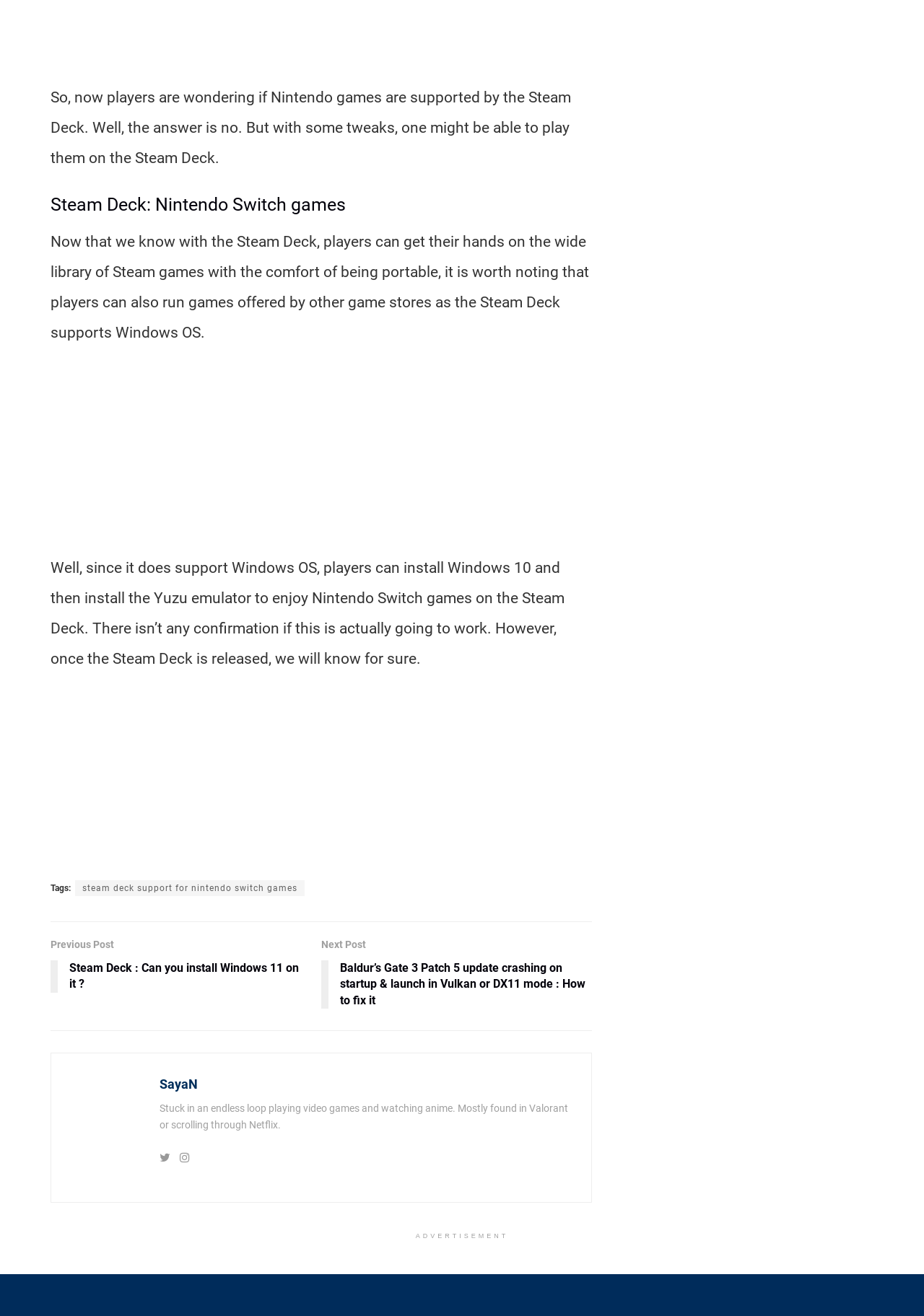Find the bounding box coordinates of the UI element according to this description: "Agendas & Minutes".

None